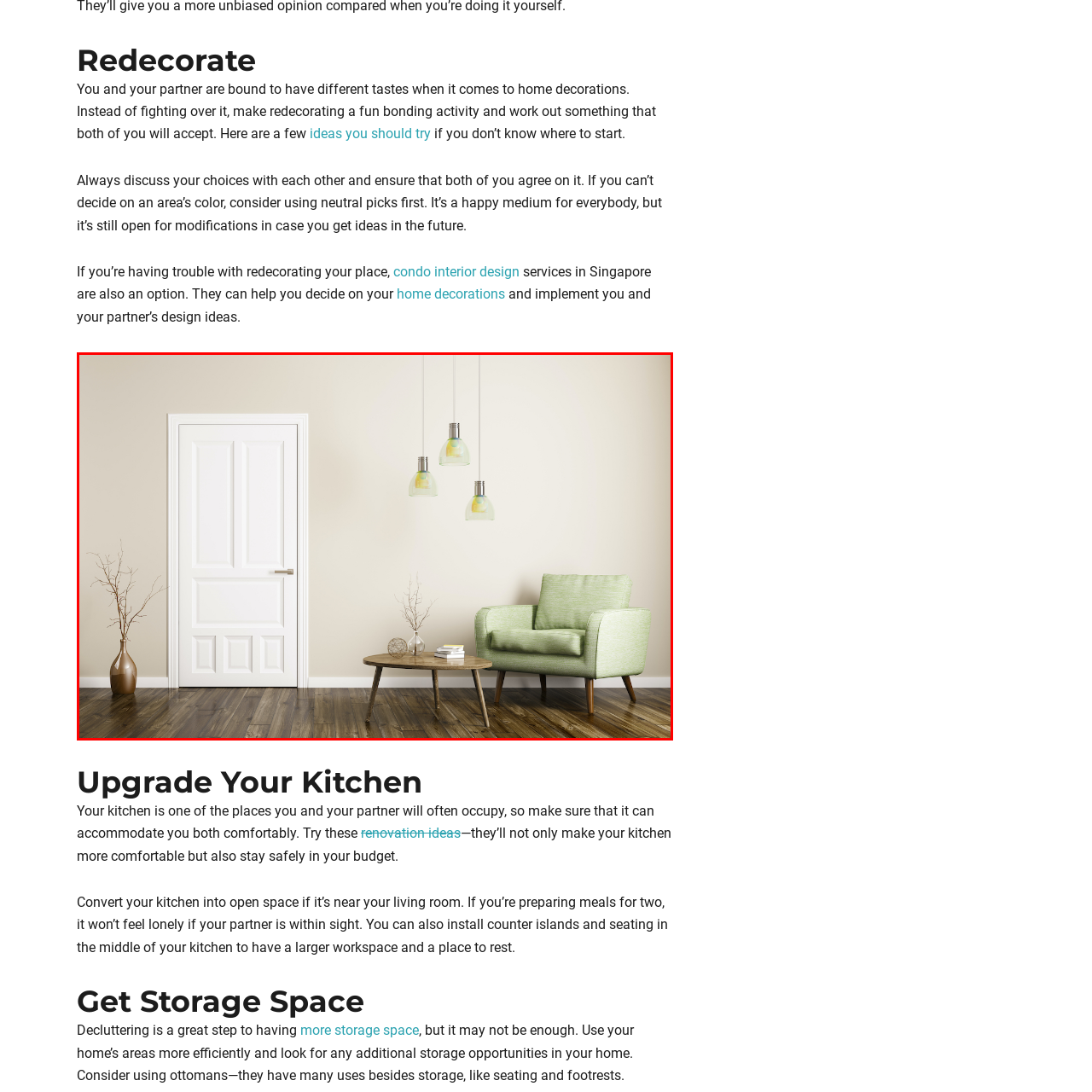What type of material is the coffee table made of?
Look closely at the image contained within the red bounding box and answer the question in detail, using the visual information present.

The caption describes the coffee table as a 'round wooden coffee table', which implies that the material used to make the coffee table is wood.